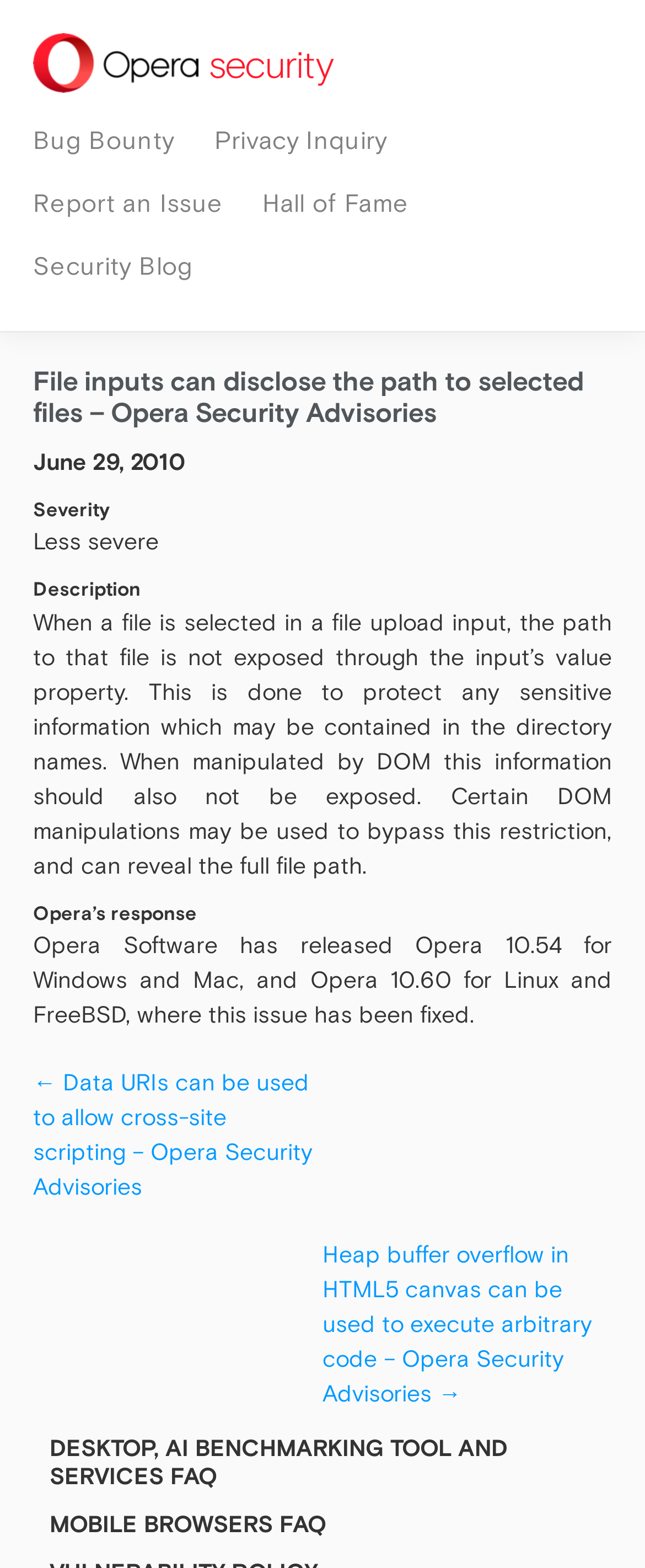Could you locate the bounding box coordinates for the section that should be clicked to accomplish this task: "Call the phone number".

None